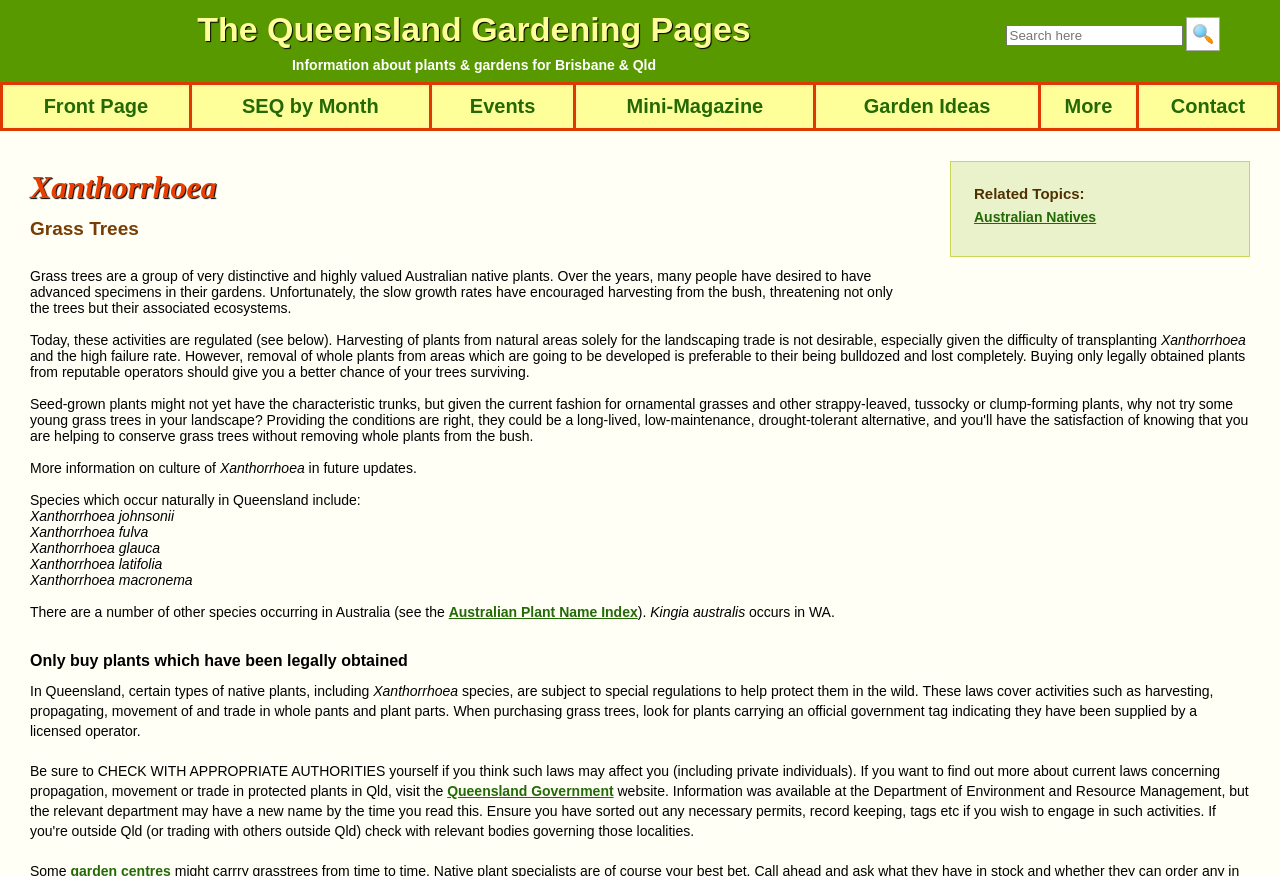Please find the bounding box coordinates in the format (top-left x, top-left y, bottom-right x, bottom-right y) for the given element description. Ensure the coordinates are floating point numbers between 0 and 1. Description: Front Page

[0.004, 0.099, 0.146, 0.144]